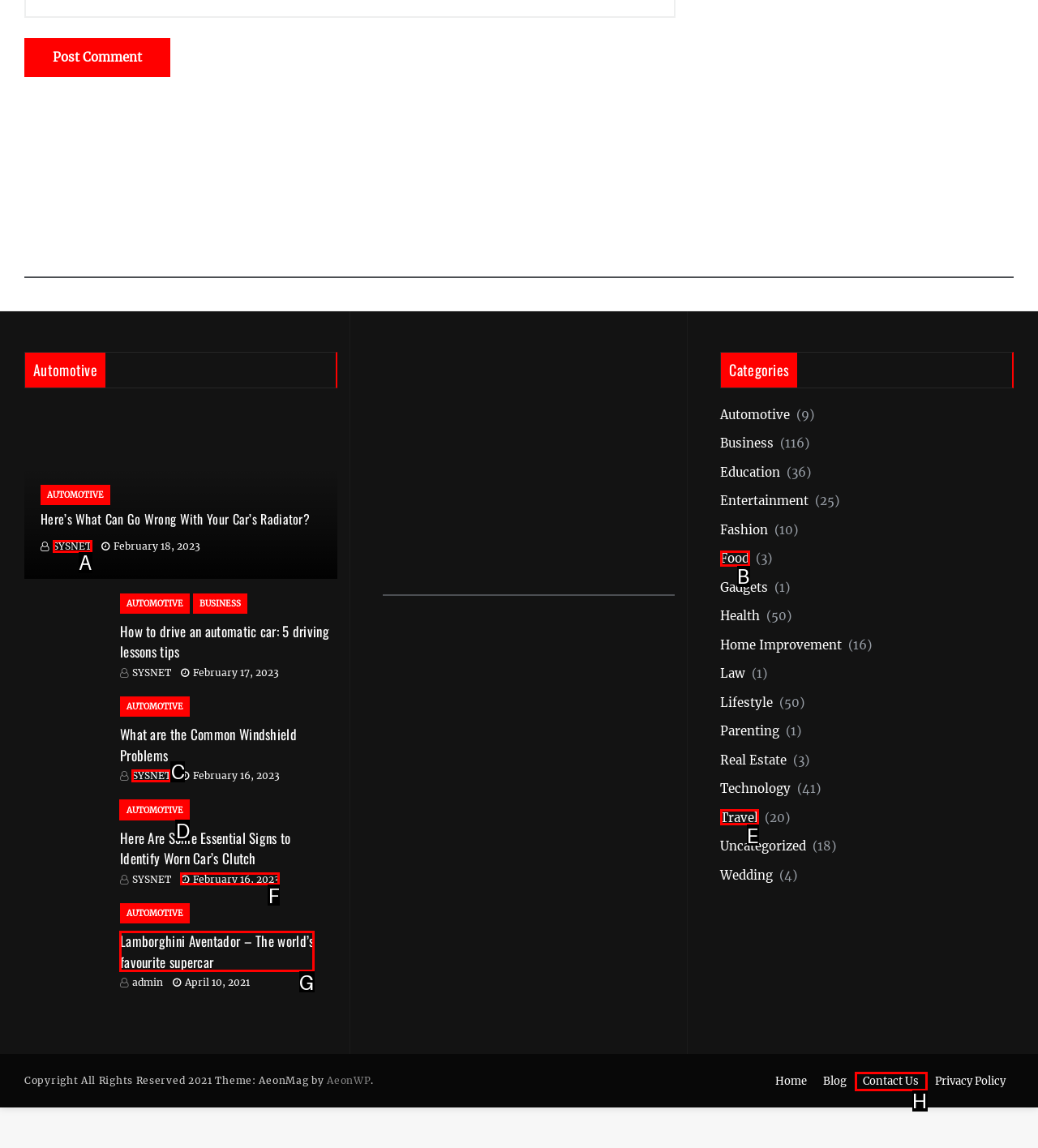Based on the description: Contact Us, identify the matching HTML element. Reply with the letter of the correct option directly.

H